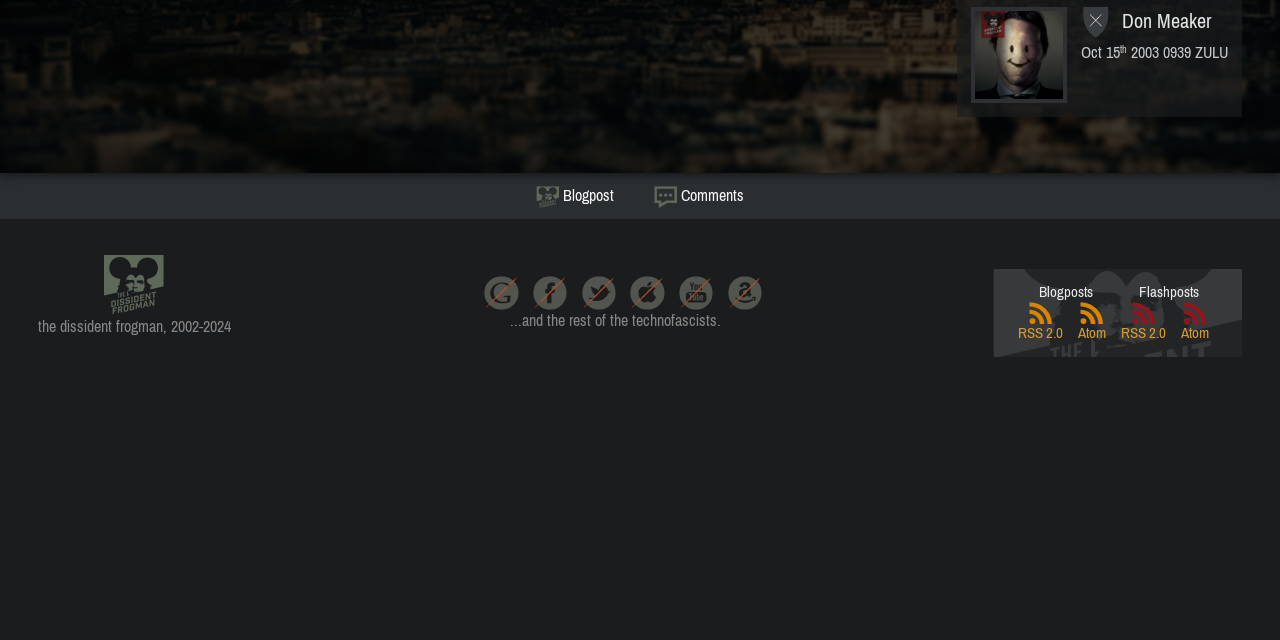Specify the bounding box coordinates (top-left x, top-left y, bottom-right x, bottom-right y) of the UI element in the screenshot that matches this description: Comments

[0.495, 0.271, 0.597, 0.342]